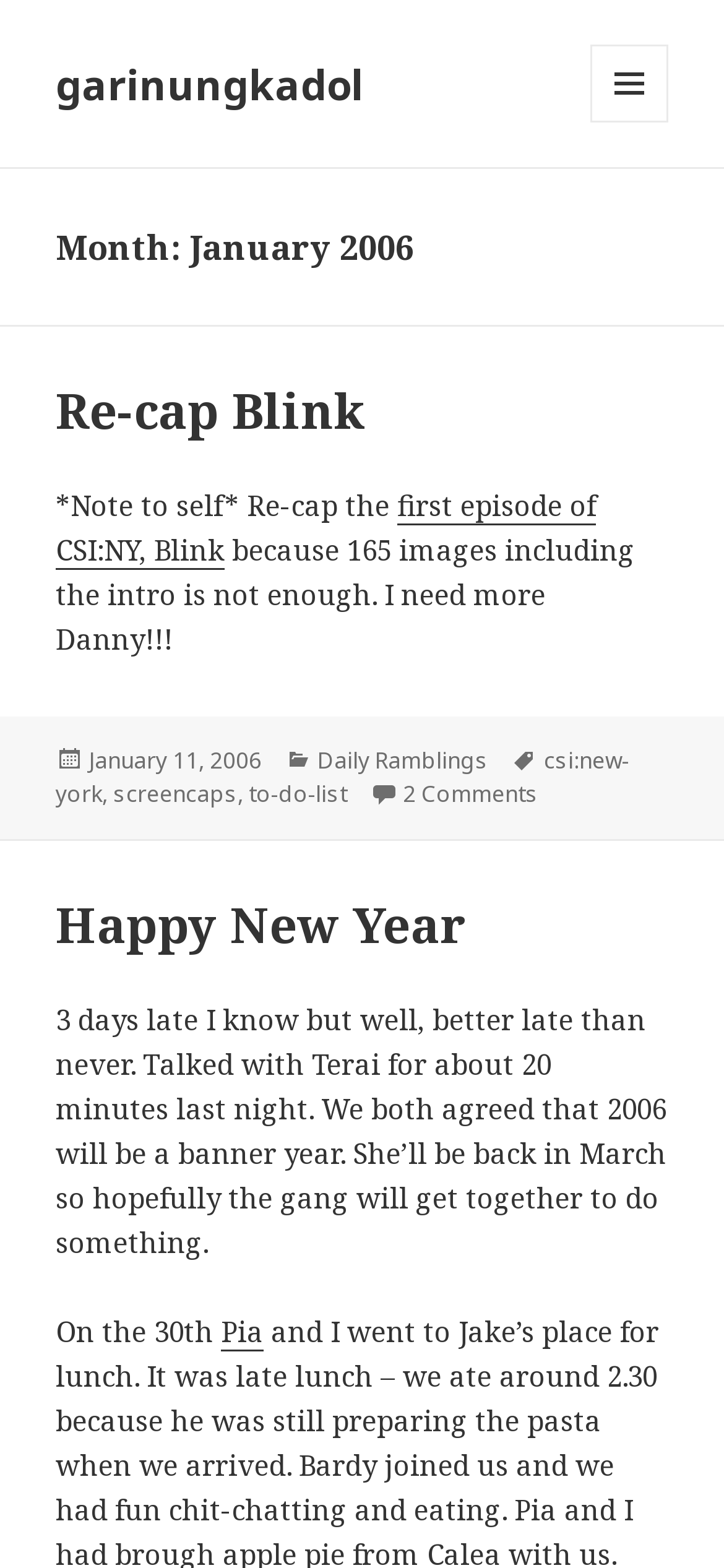Pinpoint the bounding box coordinates of the clickable area necessary to execute the following instruction: "Visit the Re-cap Blink page". The coordinates should be given as four float numbers between 0 and 1, namely [left, top, right, bottom].

[0.077, 0.24, 0.505, 0.283]